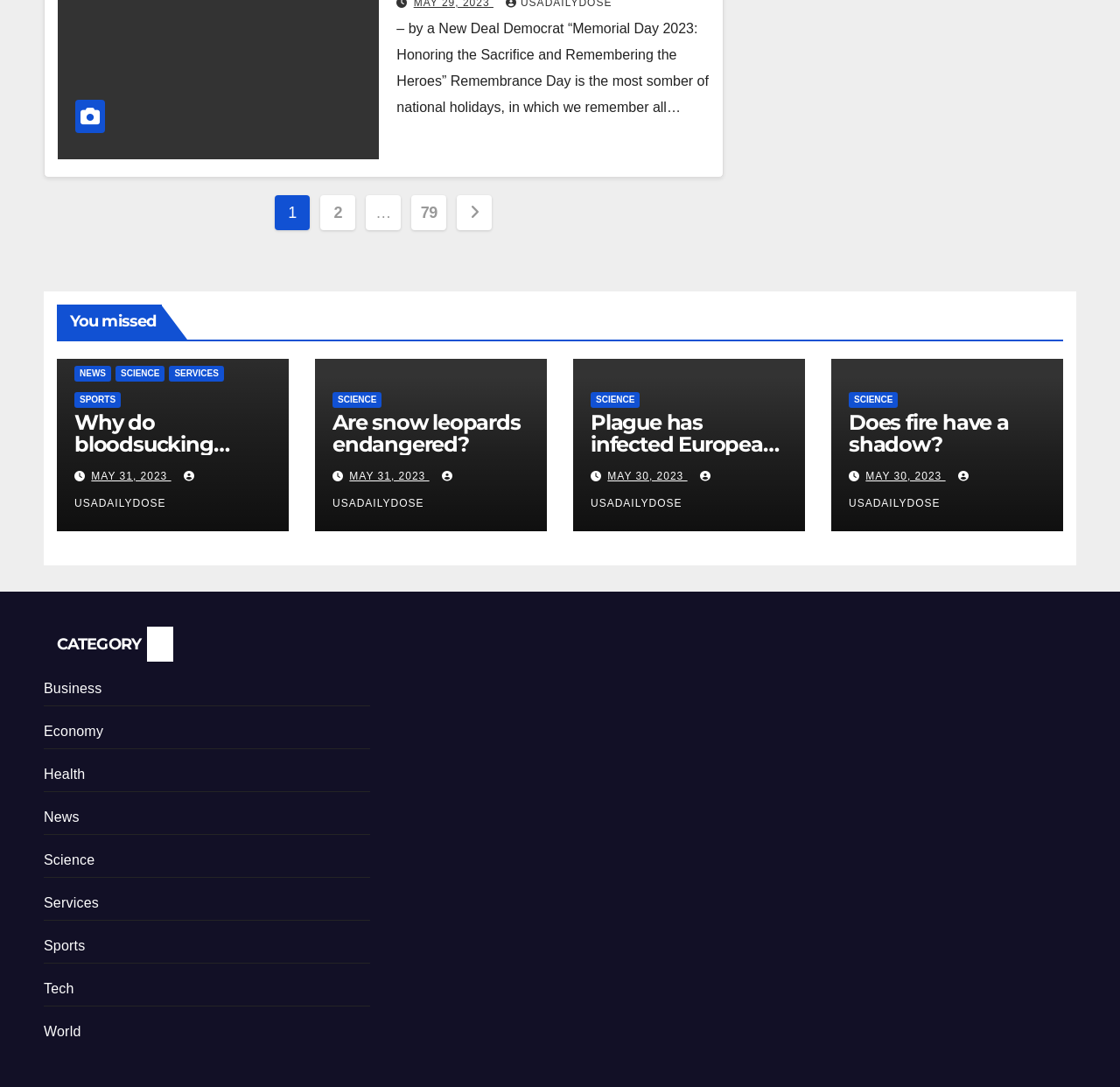Give a one-word or short-phrase answer to the following question: 
How many pages of posts are there?

2